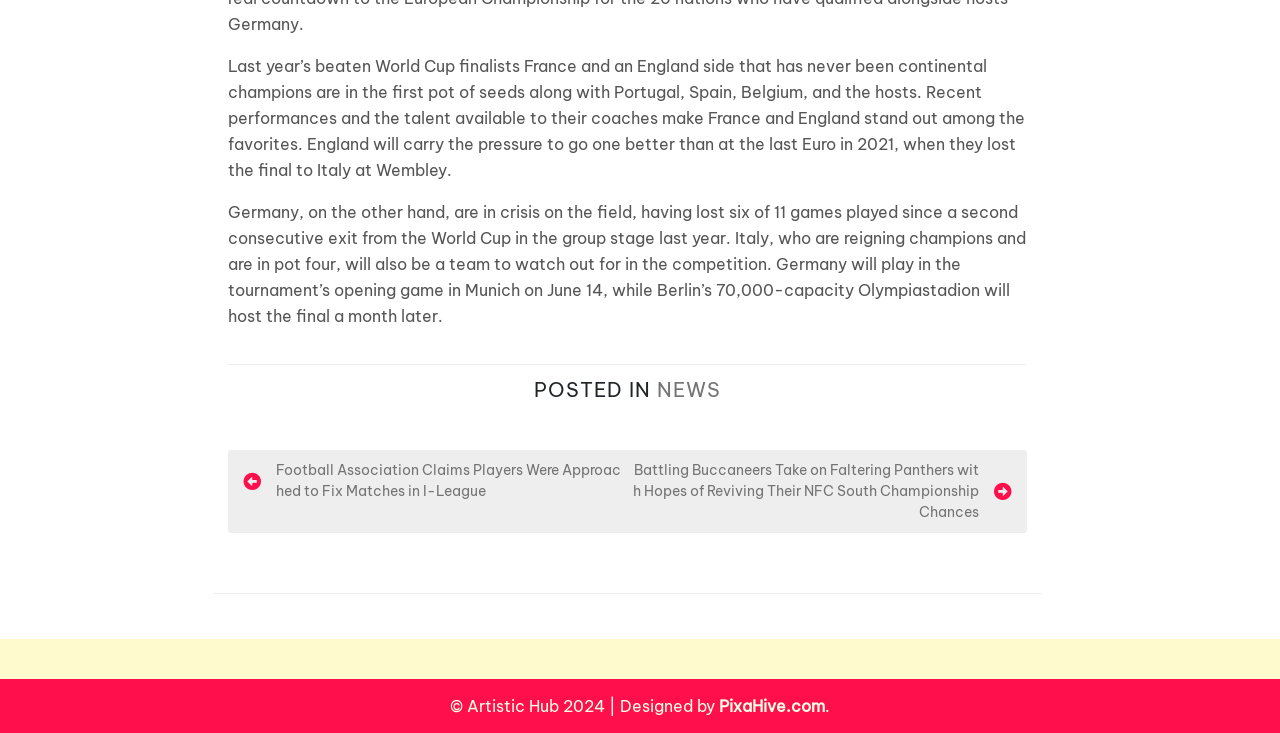Please locate the UI element described by "PixaHive.com" and provide its bounding box coordinates.

[0.562, 0.949, 0.645, 0.977]